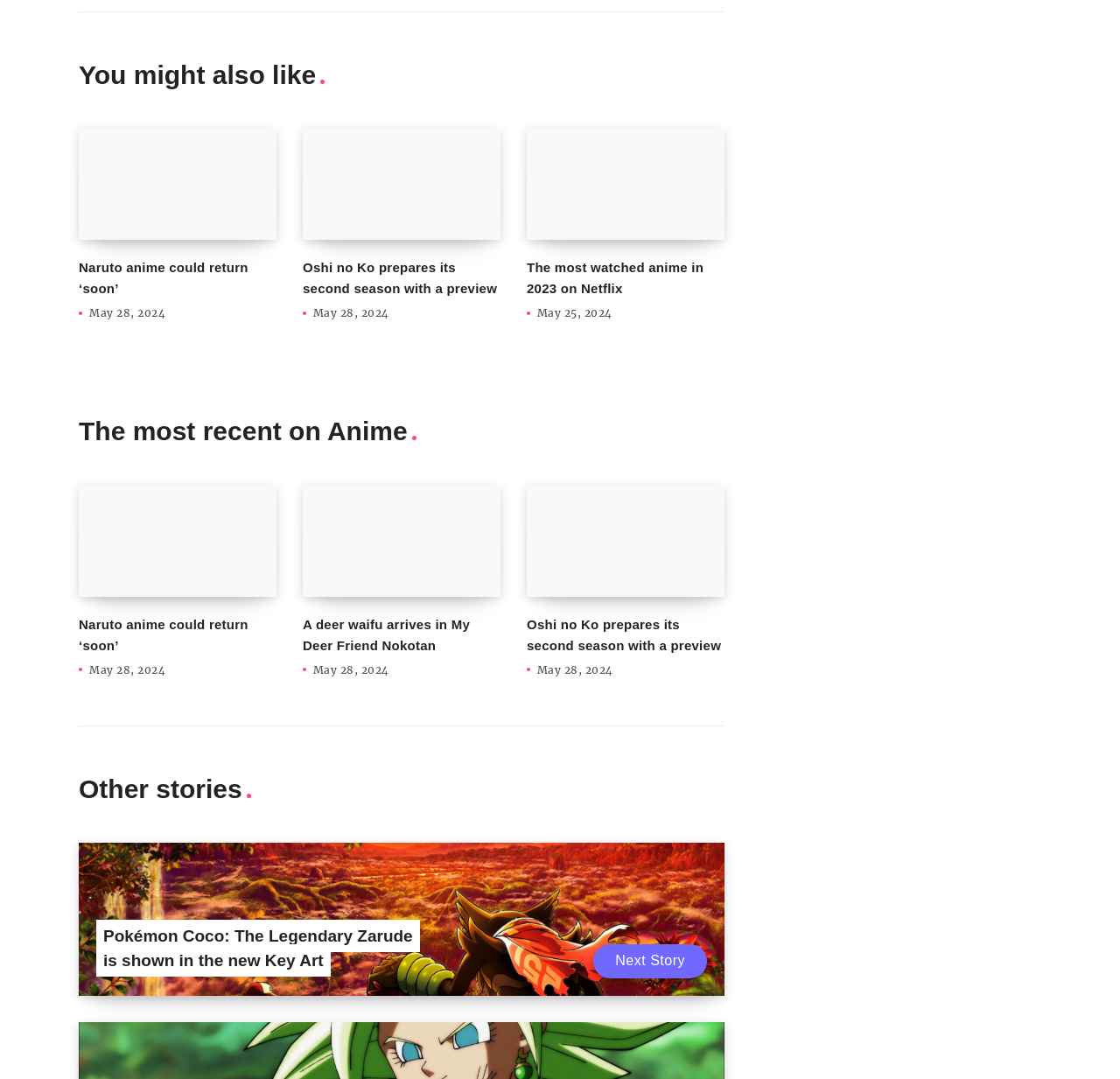What is the title of the section that contains the third article?
Using the visual information, reply with a single word or short phrase.

The most recent on Anime